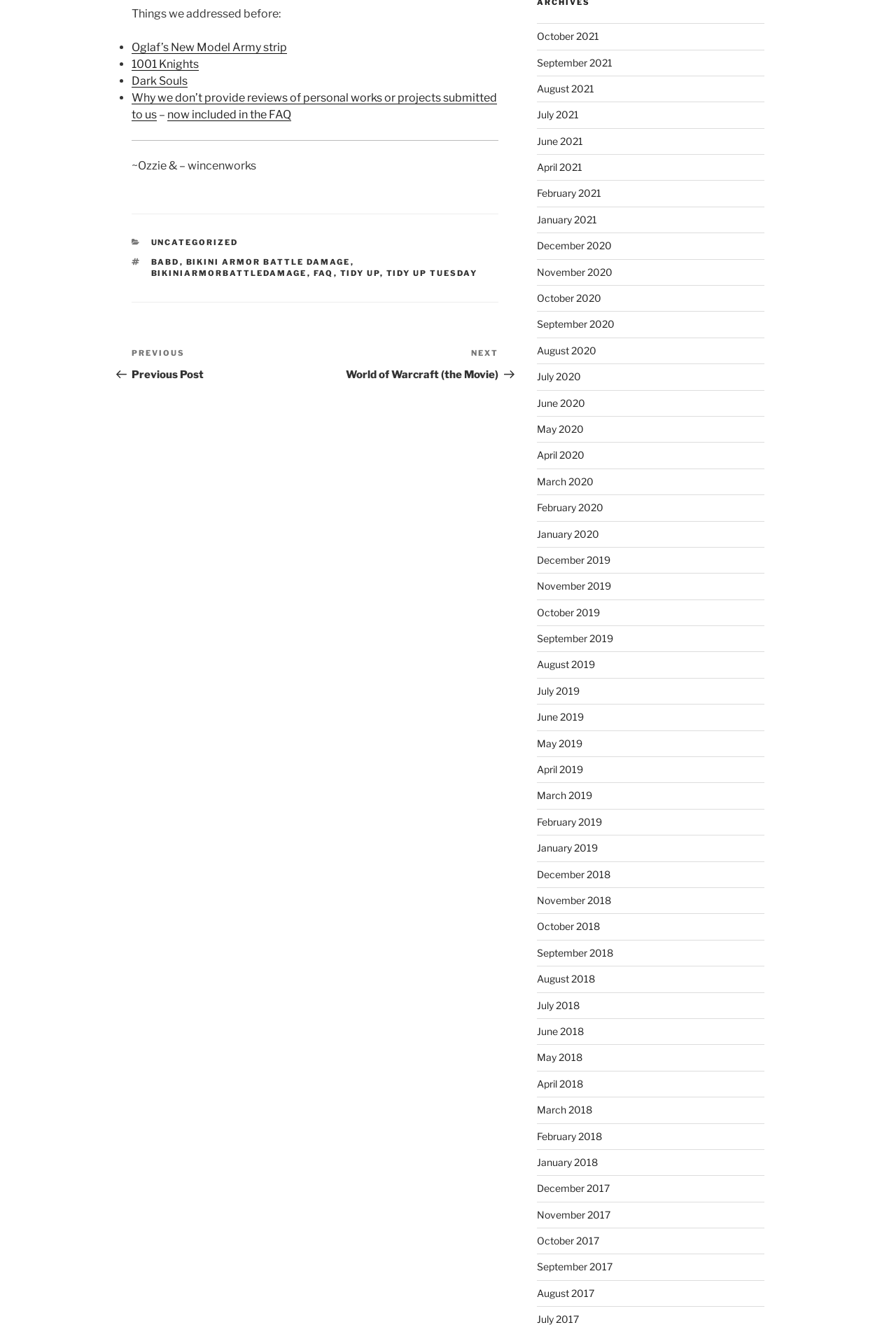Please determine the bounding box coordinates, formatted as (top-left x, top-left y, bottom-right x, bottom-right y), with all values as floating point numbers between 0 and 1. Identify the bounding box of the region described as: March 2018

[0.599, 0.833, 0.661, 0.842]